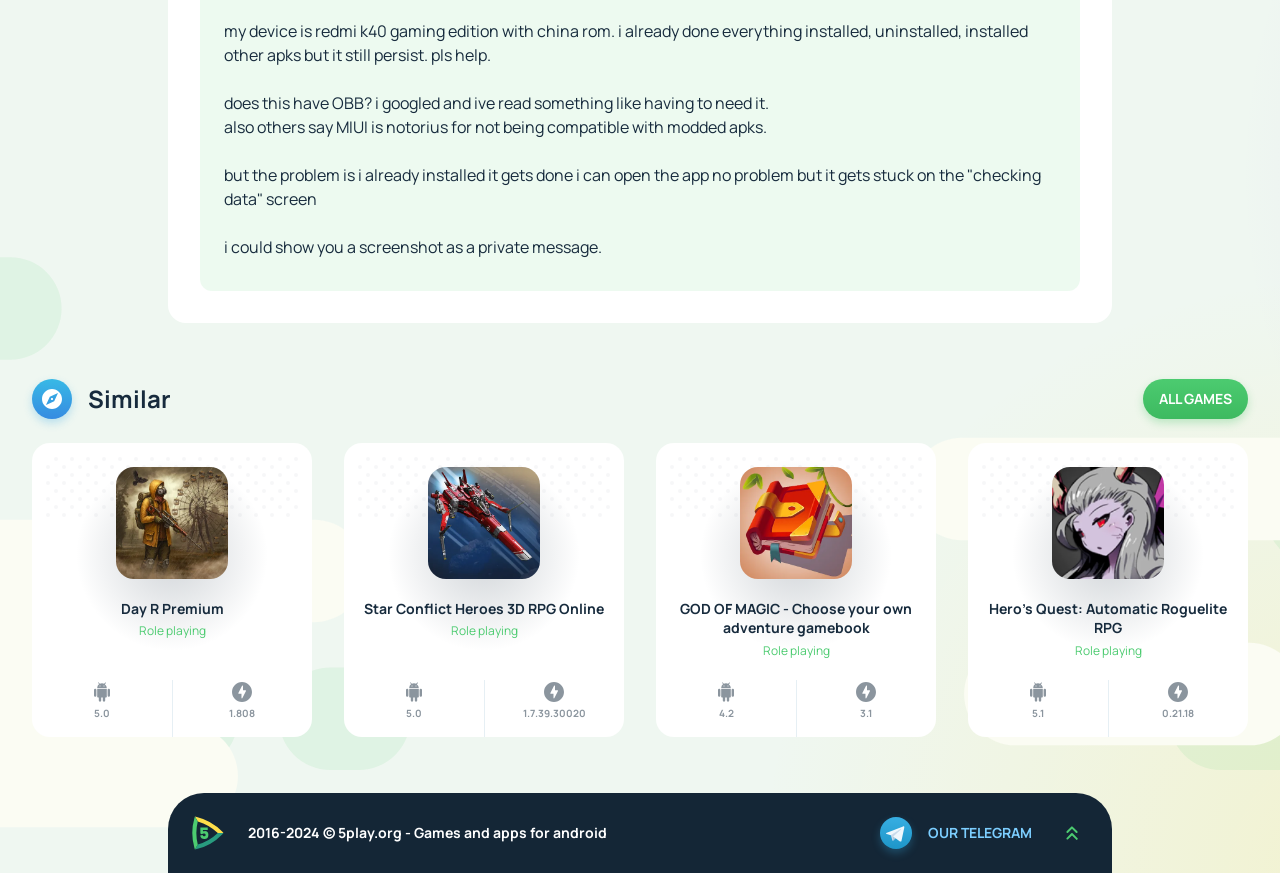Please identify the bounding box coordinates of the element on the webpage that should be clicked to follow this instruction: "View 'Star Conflict Heroes 3D RPG Online'". The bounding box coordinates should be given as four float numbers between 0 and 1, formatted as [left, top, right, bottom].

[0.281, 0.686, 0.475, 0.708]